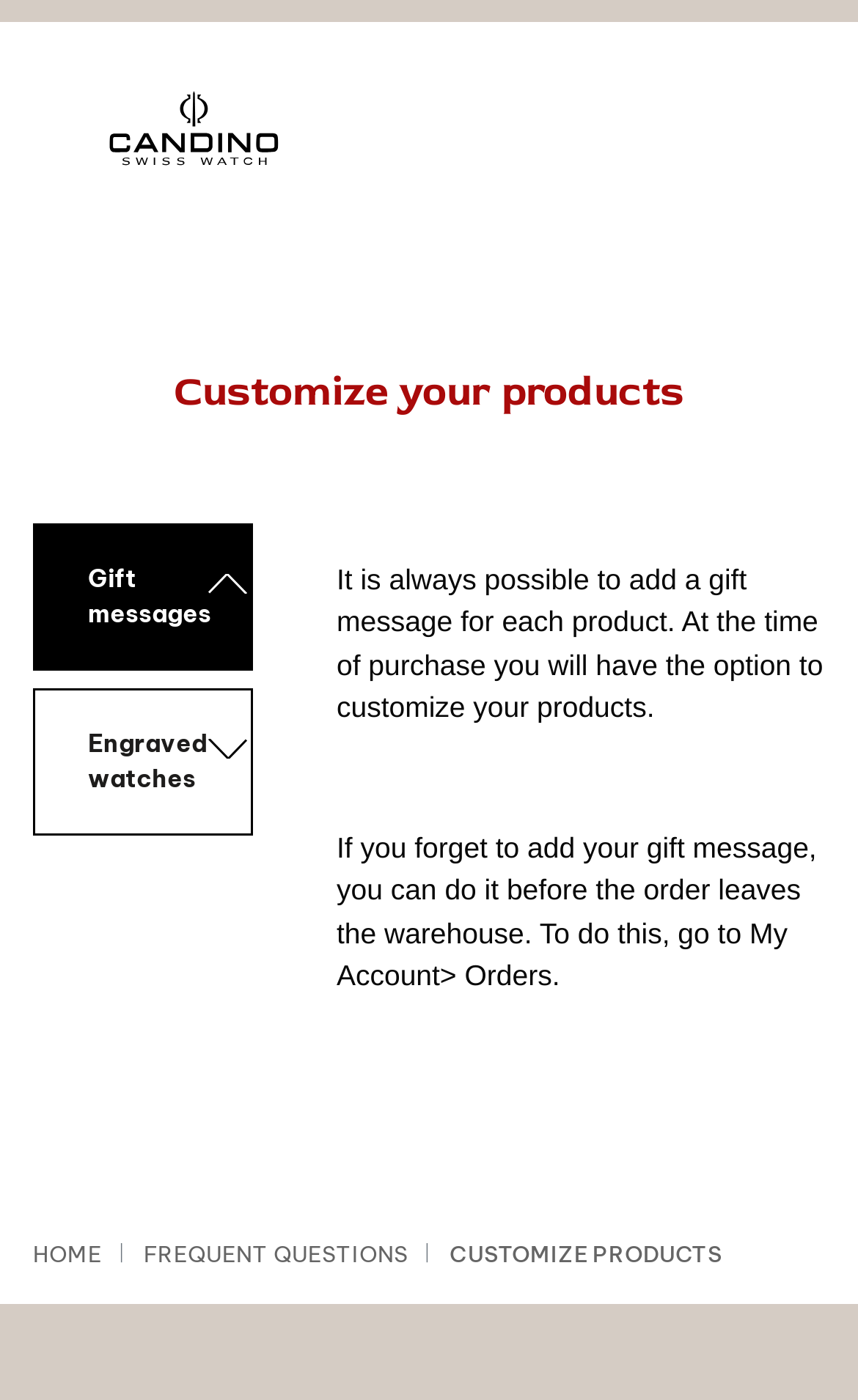Identify the main title of the webpage and generate its text content.

Customize your products